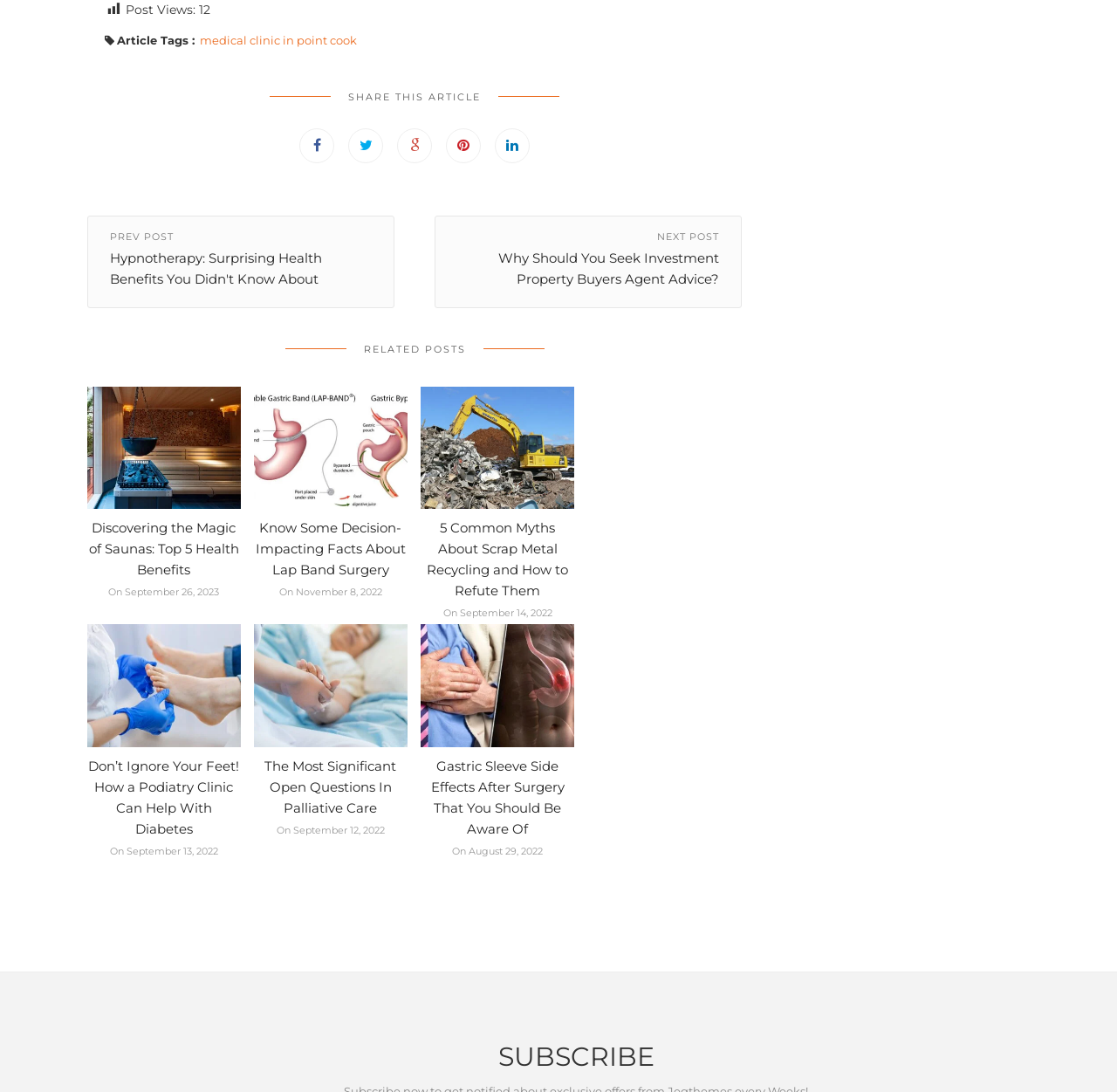Provide the bounding box coordinates for the UI element that is described as: "alt="best saunas"".

[0.078, 0.402, 0.215, 0.416]